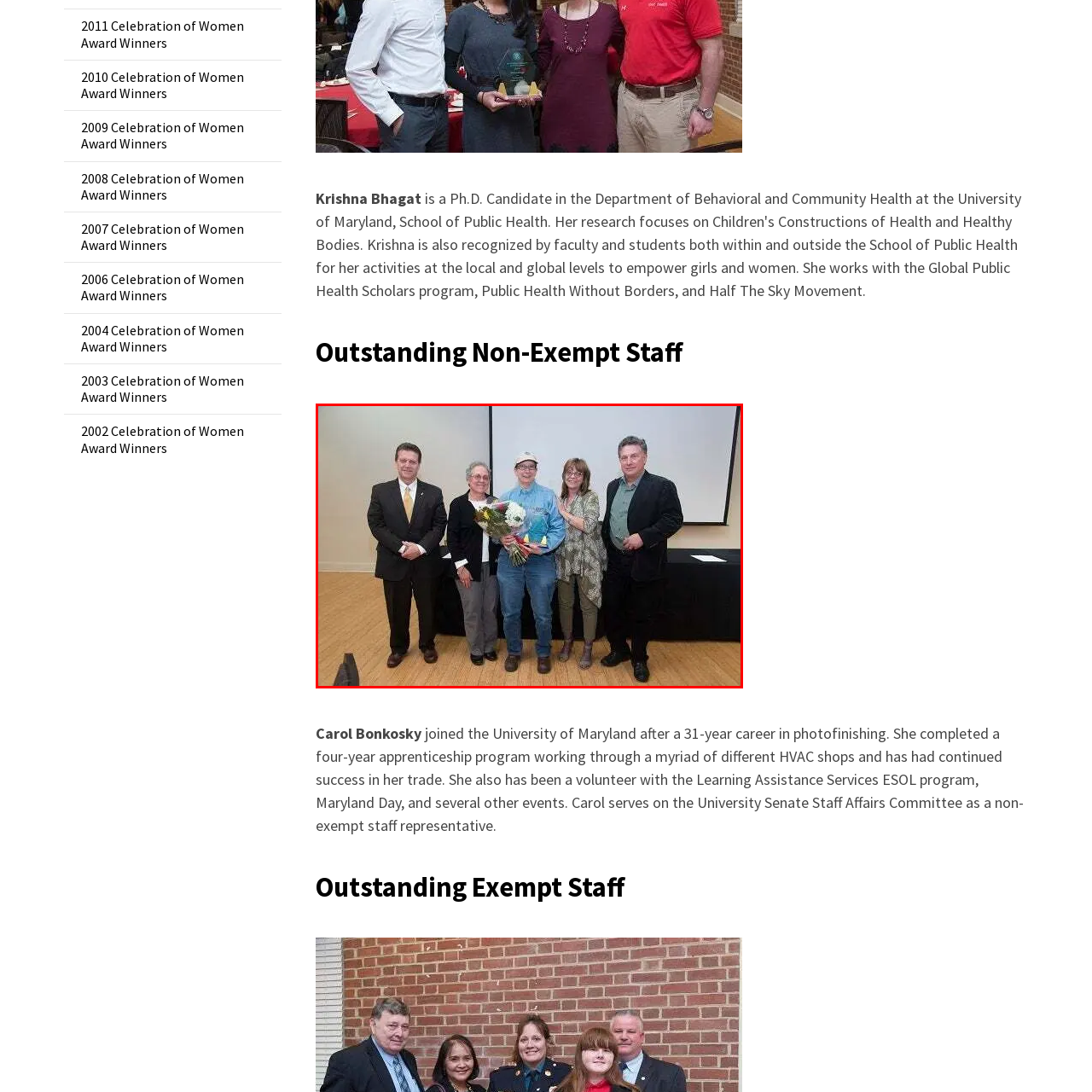Describe all the elements and activities occurring in the red-outlined area of the image extensively.

In this heartfelt image, Carol Bonkosky stands proudly at the center, surrounded by colleagues and friends, as she is honored for receiving the Outstanding Non-Exempt Staff Award in 2015. Dressed in casual blue jeans and a light blue shirt, she holds a beautiful bouquet of flowers, symbolizing appreciation for her contributions. Flanking her are four individuals: a distinguished man in a black suit and tie on the far left, followed by a woman in a black blazer, another man in a button-down shirt, and a woman in a patterned cardigan. Their smiles and supportive presence highlight the importance of community and recognition within the University of Maryland setting. The backdrop suggests a formal event, emphasizing the significance of the occasion as they celebrate Carol’s achievements, which include a 31-year career in photofinishing and notable contributions as a volunteer.